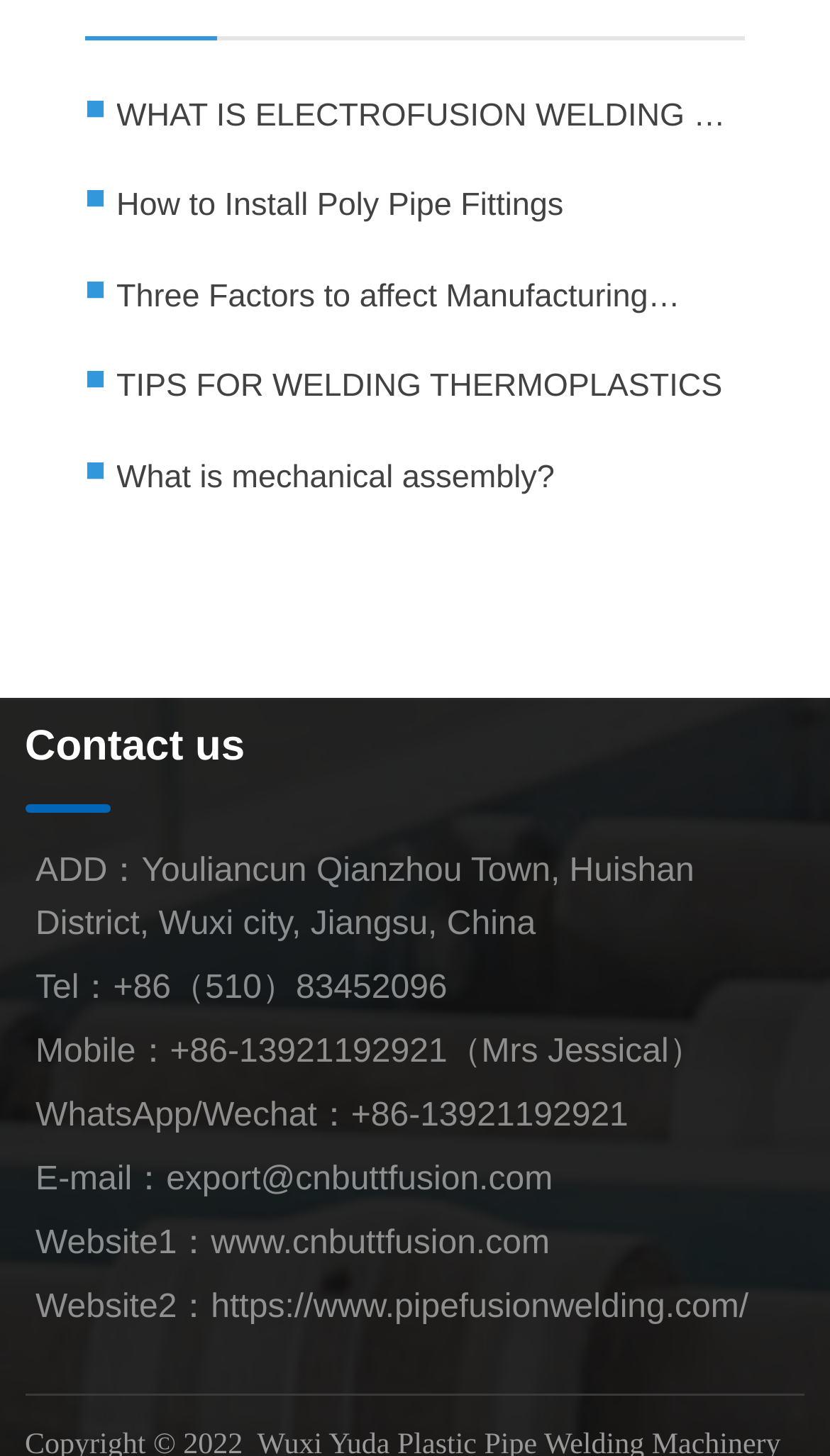Please determine the bounding box coordinates of the section I need to click to accomplish this instruction: "Send an email to the company".

[0.2, 0.797, 0.666, 0.822]